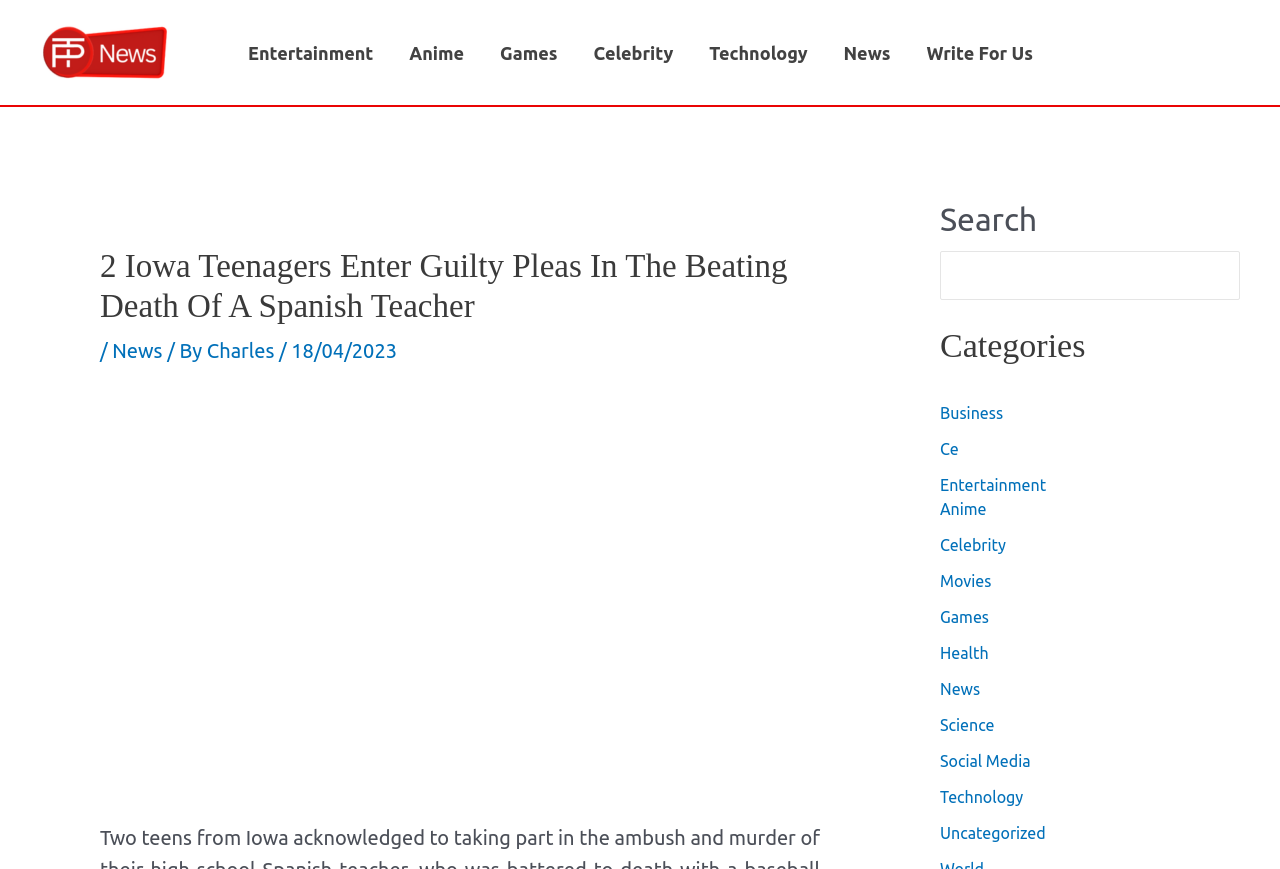Pinpoint the bounding box coordinates of the element that must be clicked to accomplish the following instruction: "Click on the 'Write For Us' link". The coordinates should be in the format of four float numbers between 0 and 1, i.e., [left, top, right, bottom].

[0.71, 0.032, 0.821, 0.089]